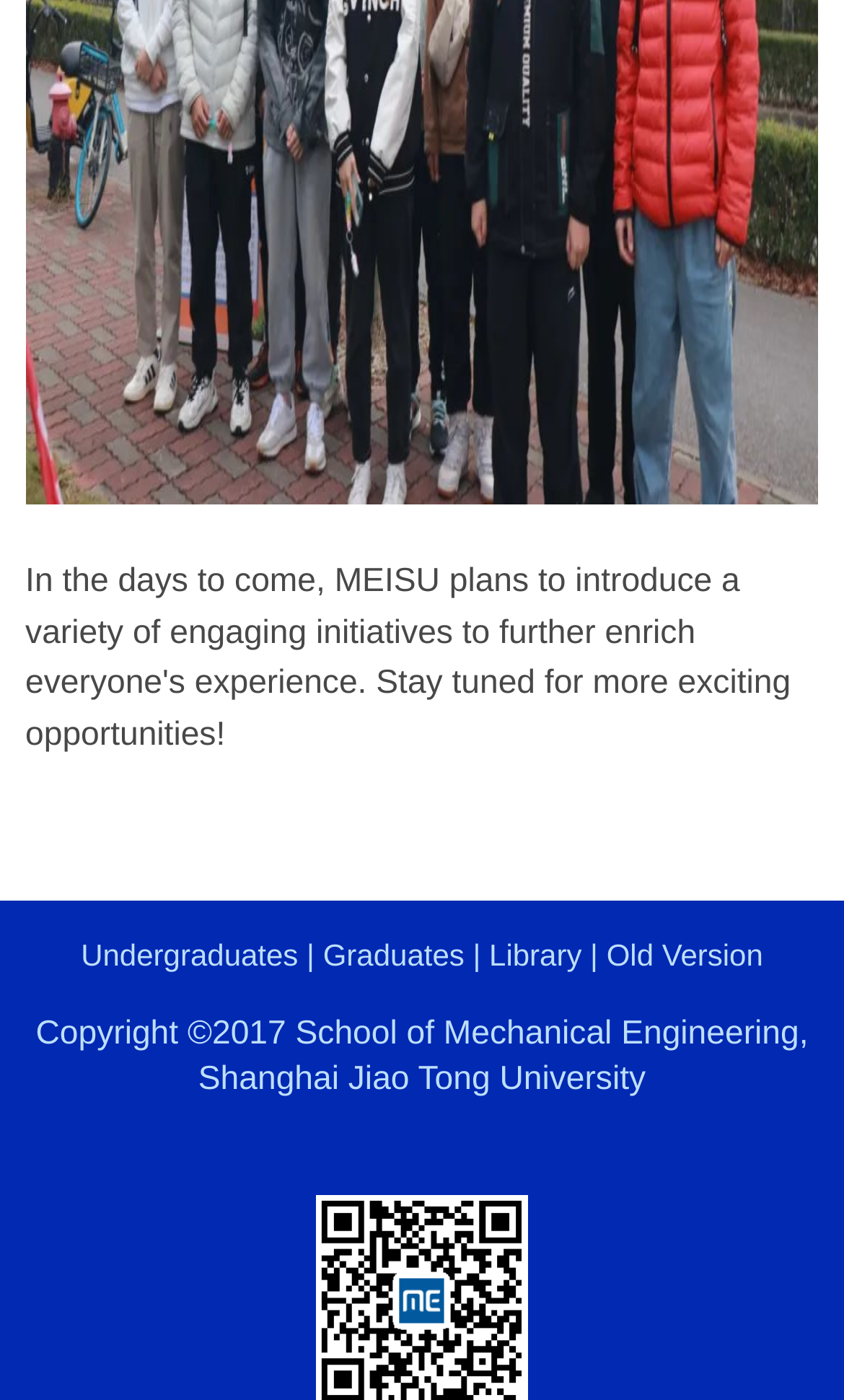What is the name of the university mentioned in the copyright information? Refer to the image and provide a one-word or short phrase answer.

Shanghai Jiao Tong University